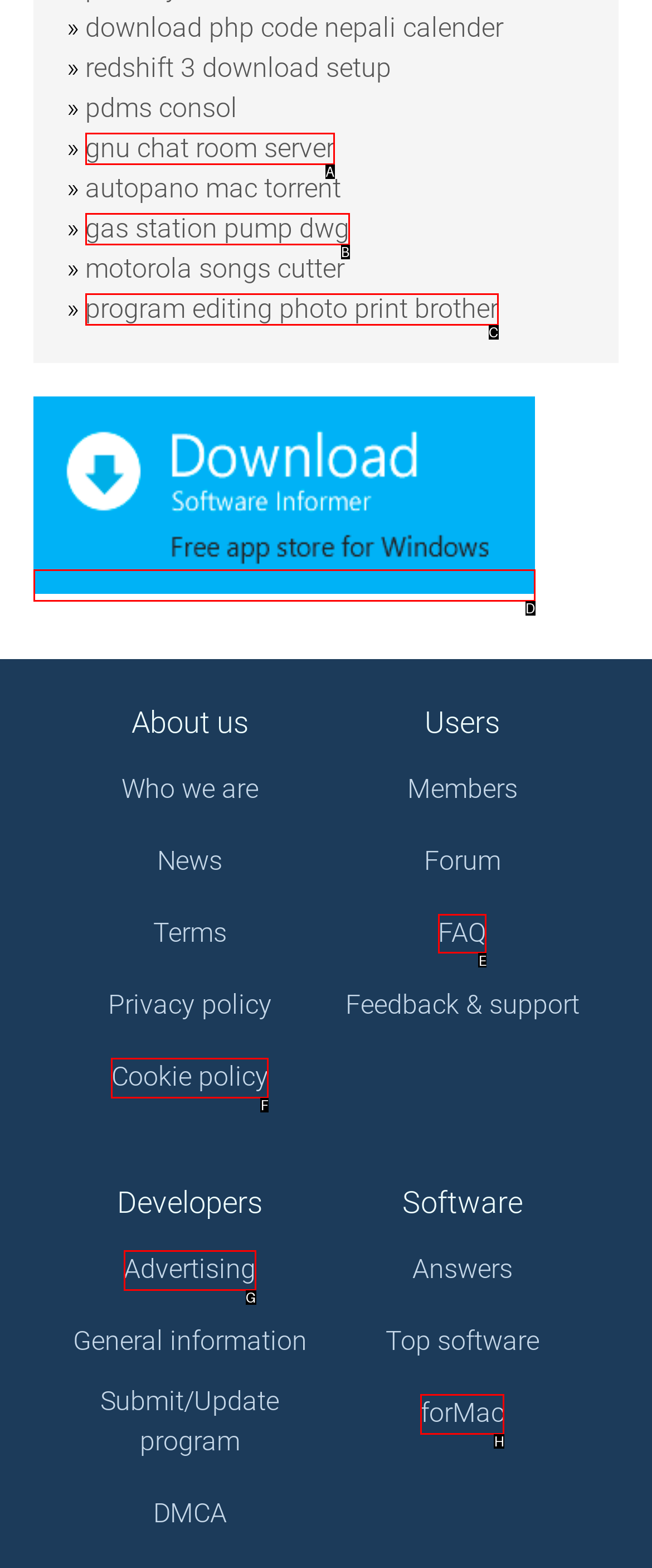Identify the letter of the correct UI element to fulfill the task: view faq from the given options in the screenshot.

E